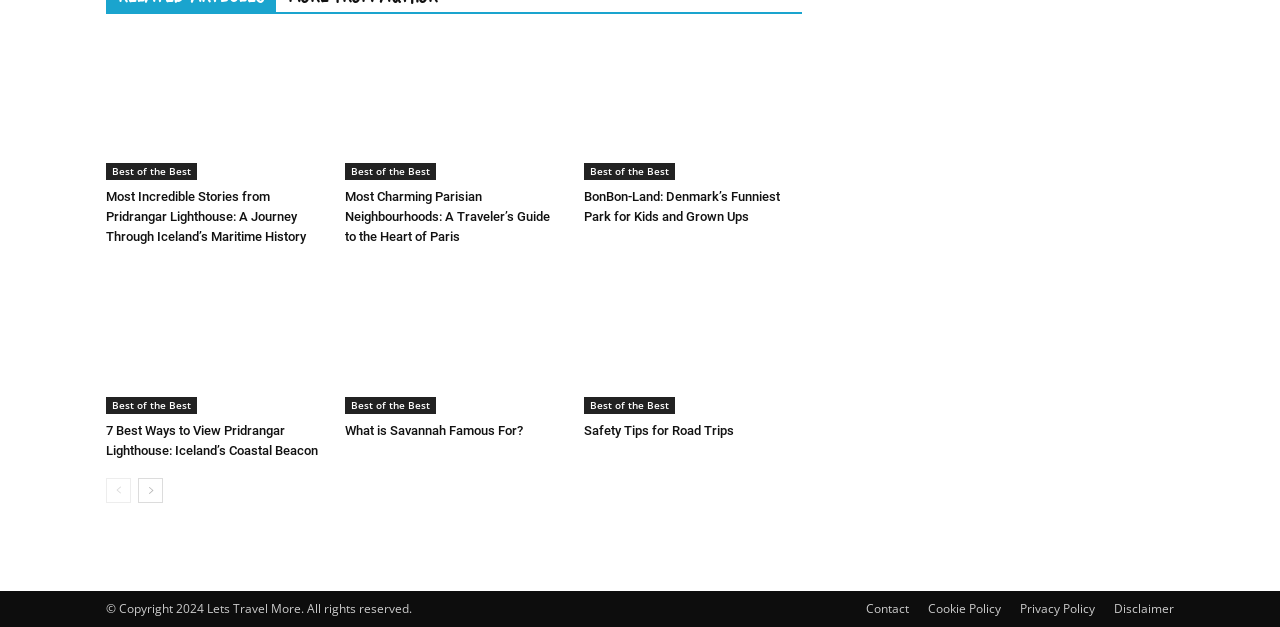How many images are on the page? From the image, respond with a single word or brief phrase.

6